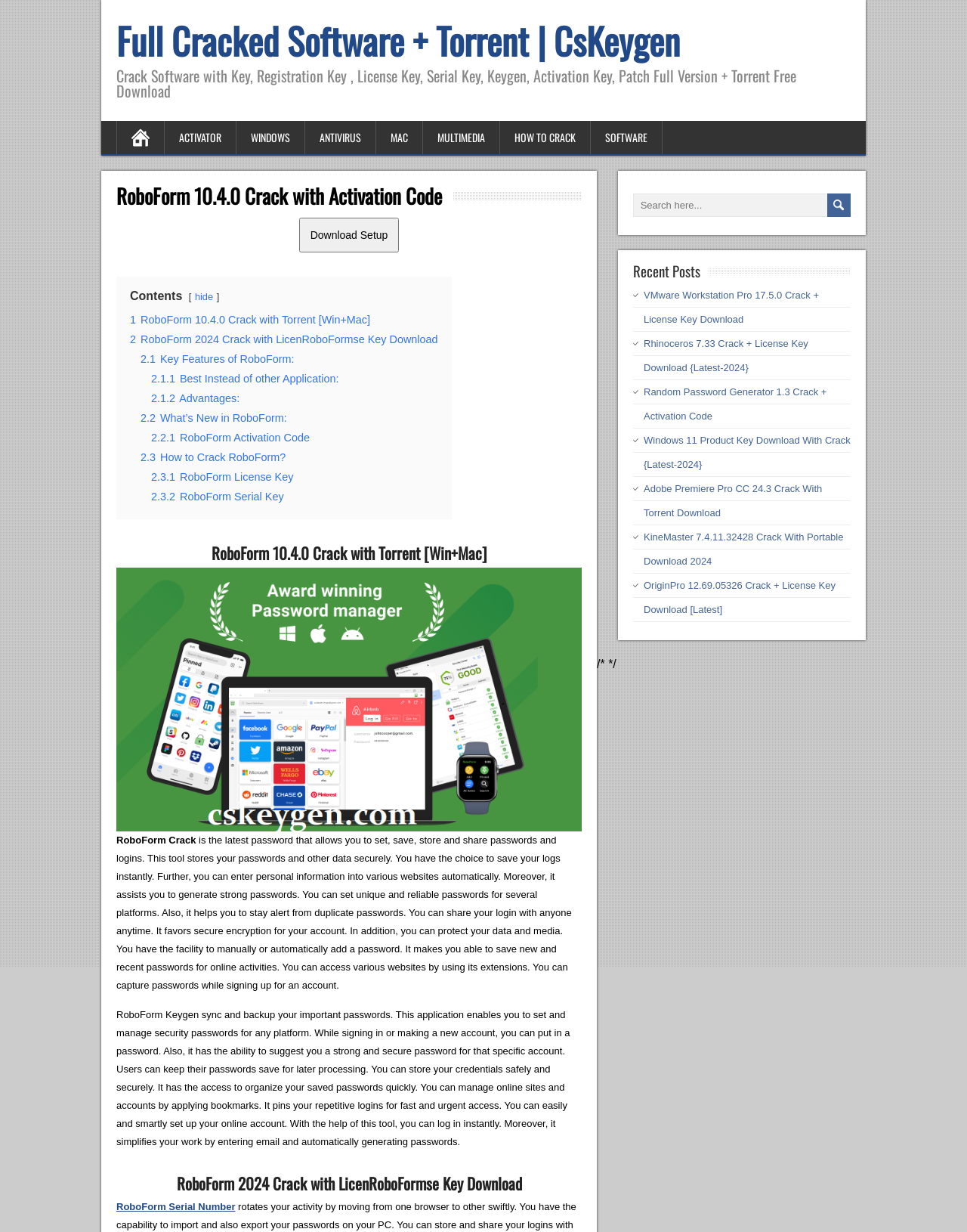Construct a comprehensive description capturing every detail on the webpage.

The webpage is about RoboForm, an advanced password manager software. At the top, there is a heading "RoboForm 10.4.0 Crack with Activation Code" followed by a link "Full Cracked Software + Torrent | CsKeygen". Below this, there is a static text describing the software as a crack with key, registration key, license key, serial key, keygen, activation key, and patch full version plus torrent free download.

On the left side, there are several links, including "ACTIVATOR", "WINDOWS", "ANTIVIRUS", "MAC", "MULTIMEDIA", "HOW TO CRACK", and "SOFTWARE". These links are arranged horizontally, with "ACTIVATOR" at the top and "SOFTWARE" at the bottom.

To the right of these links, there is a heading "RoboForm 10.4.0 Crack with Activation Code" followed by a link "Download Setup" and a button with the same text. Below this, there is a static text "Contents" and a link "hide".

The main content of the webpage is divided into sections, each with a heading and descriptive text. The first section is about RoboForm 10.4.0 Crack with Torrent [Win+Mac], which includes a figure with an image of RoboForm Crack. The text describes the software as a password manager that allows users to set, save, store, and share passwords and logins.

The second section is about RoboForm 2024 Crack with License Key Download, which includes a heading and a link "RoboForm Serial Number". The text describes the software as a tool that syncs and backs up important passwords, enables users to set and manage security passwords, and suggests strong and secure passwords.

At the bottom of the webpage, there is a search bar with a textbox and a button "send". Below this, there is a section titled "Recent Posts" with several links to other software cracks, including VMware Workstation Pro, Rhinoceros, Random Password Generator, Windows 11 Product Key, Adobe Premiere Pro CC, KineMaster, and OriginPro.